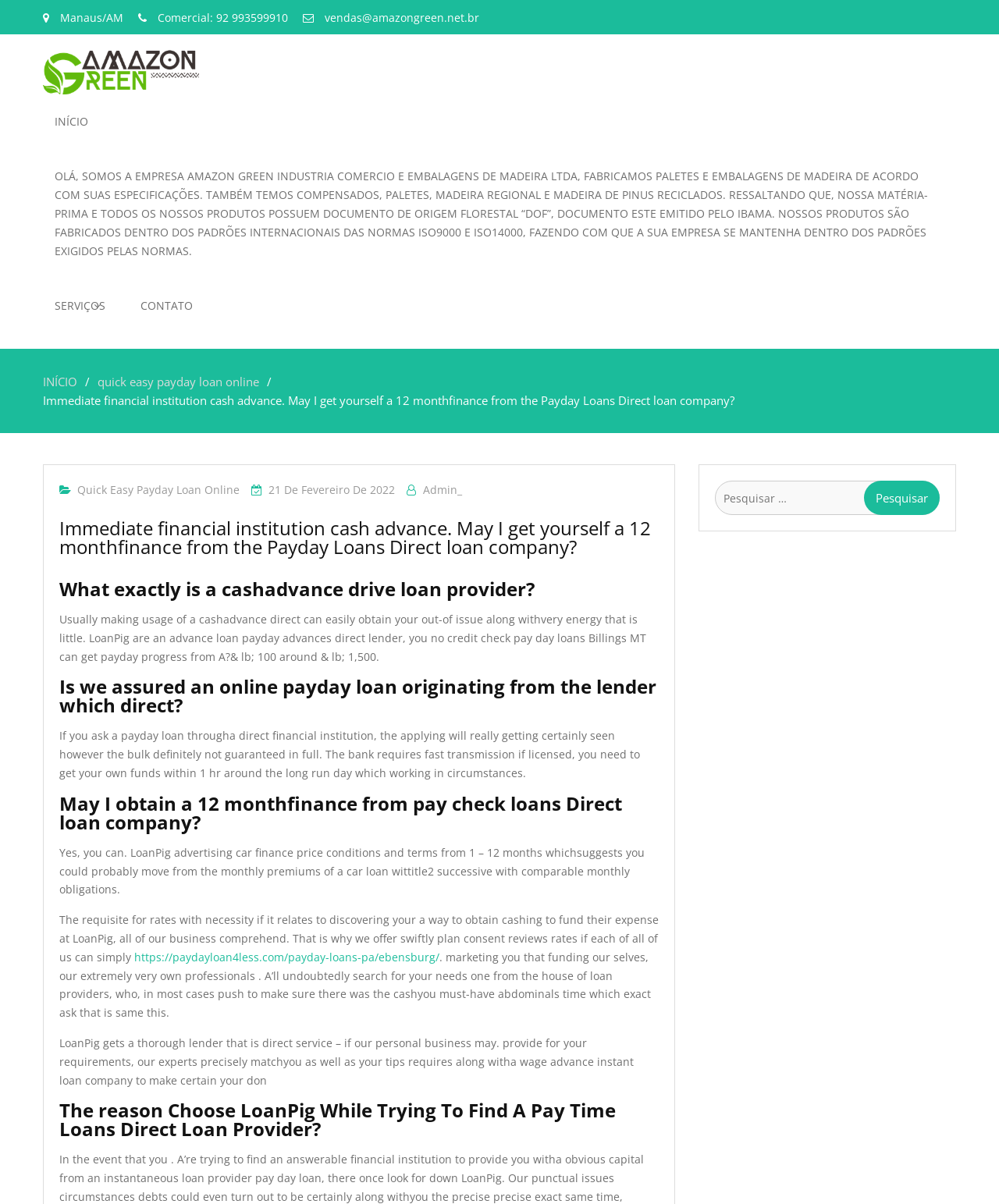Please determine the bounding box coordinates of the element to click on in order to accomplish the following task: "Click on the 'INÍCIO' link". Ensure the coordinates are four float numbers ranging from 0 to 1, i.e., [left, top, right, bottom].

[0.043, 0.078, 0.1, 0.124]